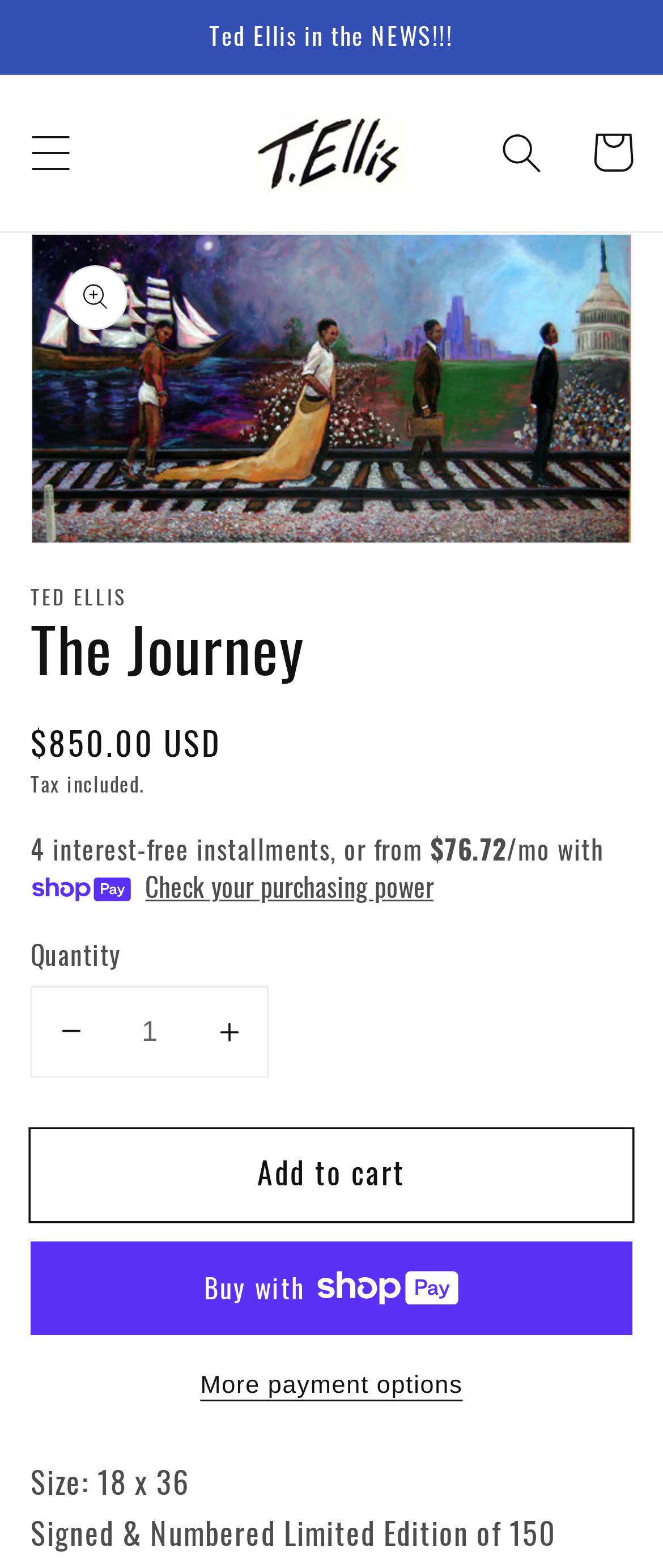Given the element description Cart, predict the bounding box coordinates for the UI element in the webpage screenshot. The format should be (top-left x, top-left y, bottom-right x, bottom-right y), and the values should be between 0 and 1.

[0.855, 0.069, 0.991, 0.126]